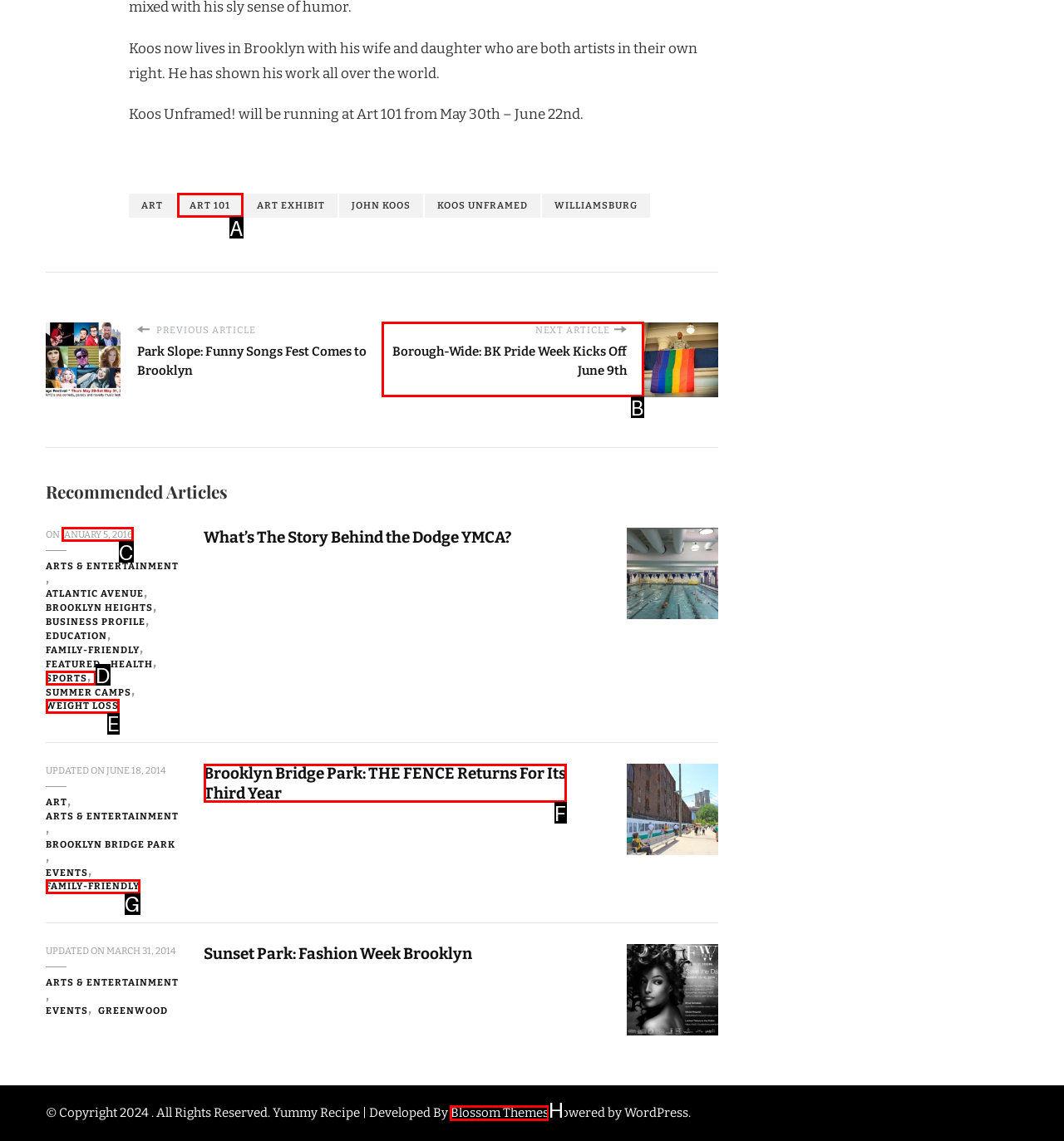Identify the correct HTML element to click for the task: View HEALTHCARE markets. Provide the letter of your choice.

None